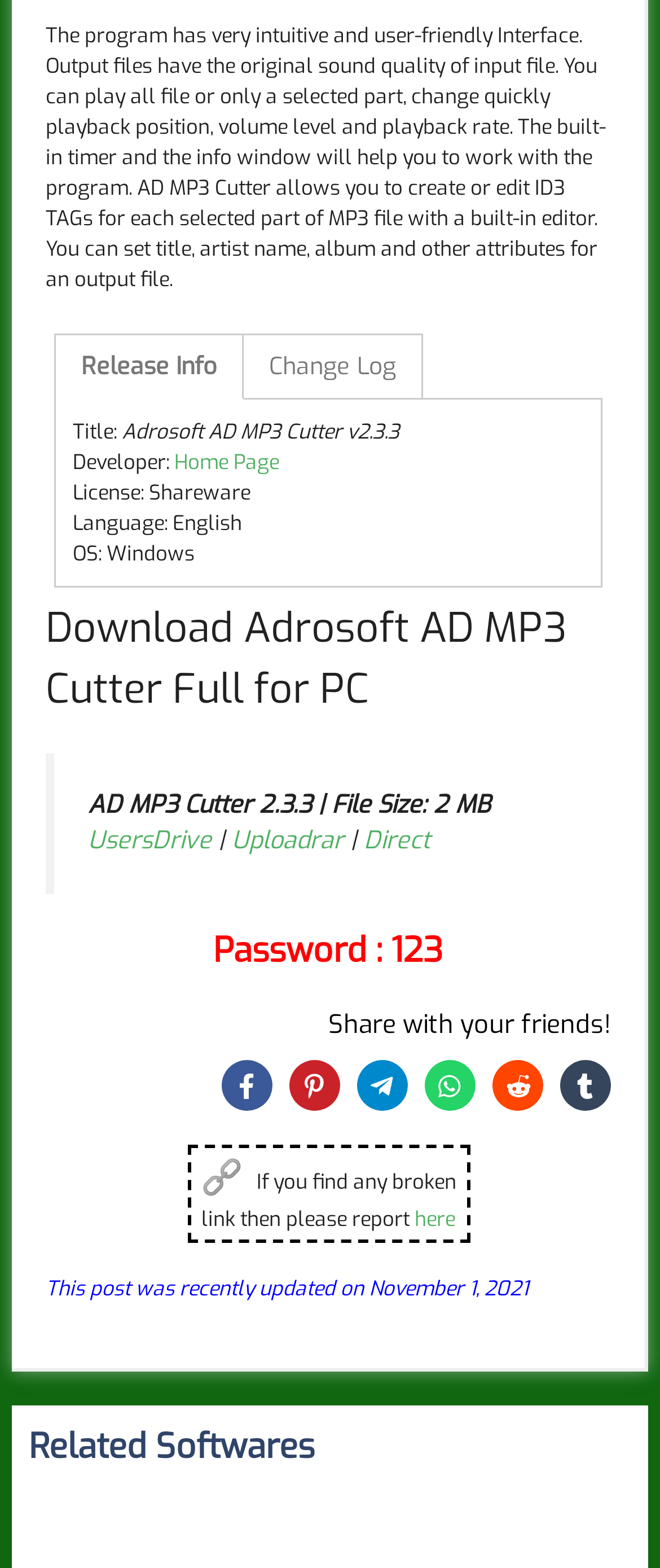Please identify the bounding box coordinates of the clickable area that will fulfill the following instruction: "Click on the 'Release Info' tab". The coordinates should be in the format of four float numbers between 0 and 1, i.e., [left, top, right, bottom].

[0.085, 0.212, 0.369, 0.255]